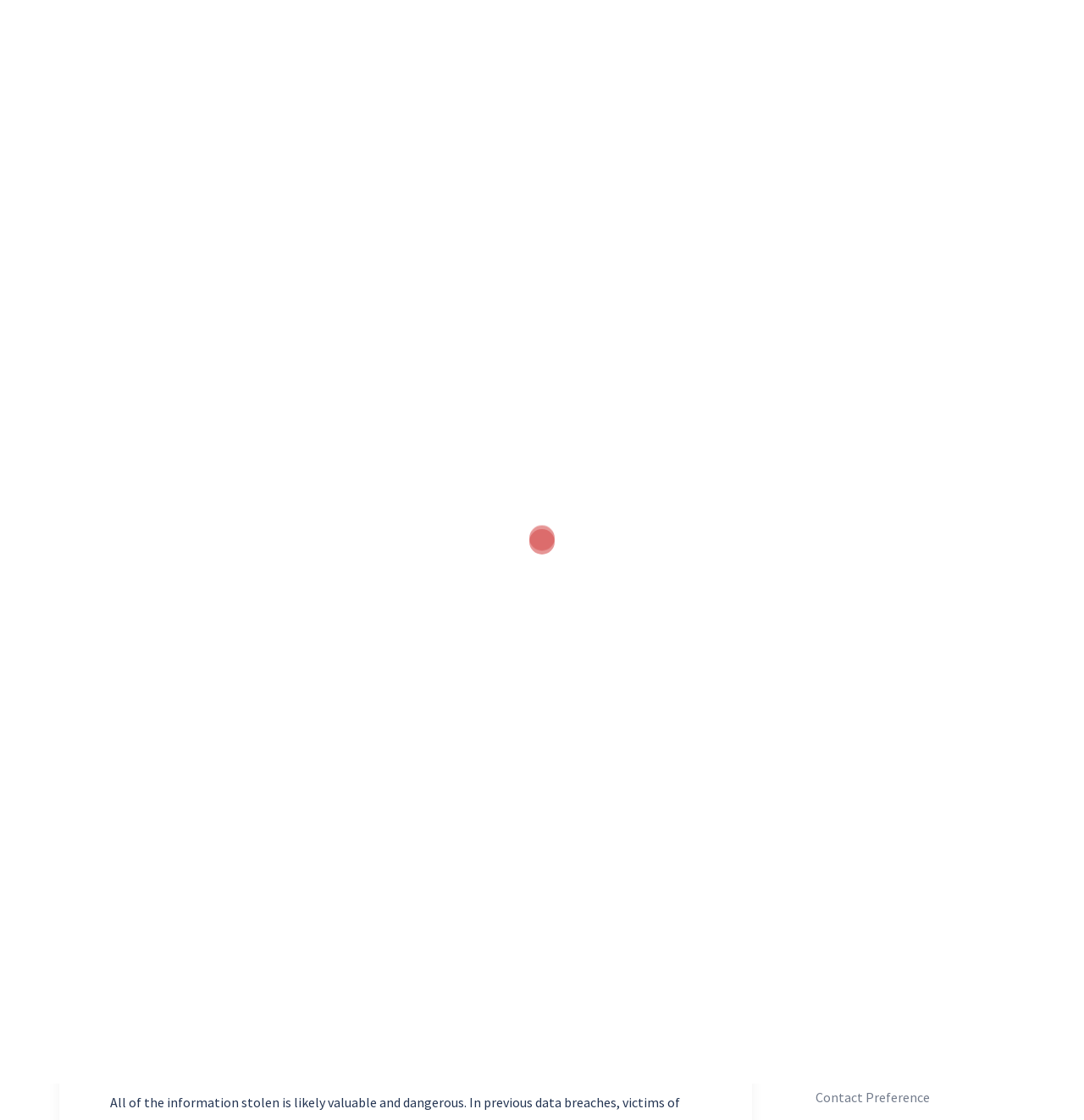Identify the title of the webpage and provide its text content.

Great Valley Cardiology Data Breach Investigation